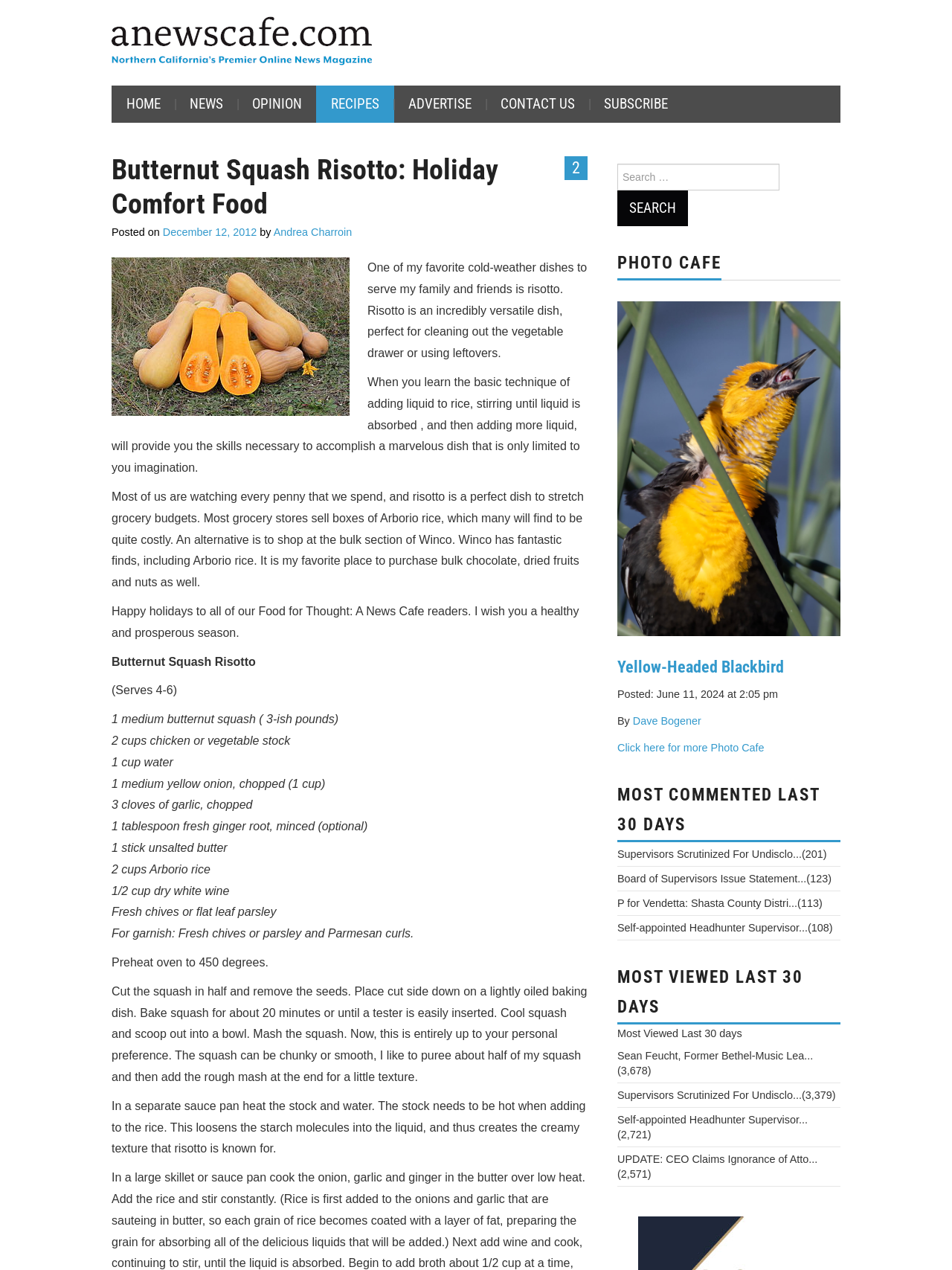Using the given element description, provide the bounding box coordinates (top-left x, top-left y, bottom-right x, bottom-right y) for the corresponding UI element in the screenshot: Supervisors Scrutinized For Undisclo...(201)

[0.648, 0.668, 0.868, 0.677]